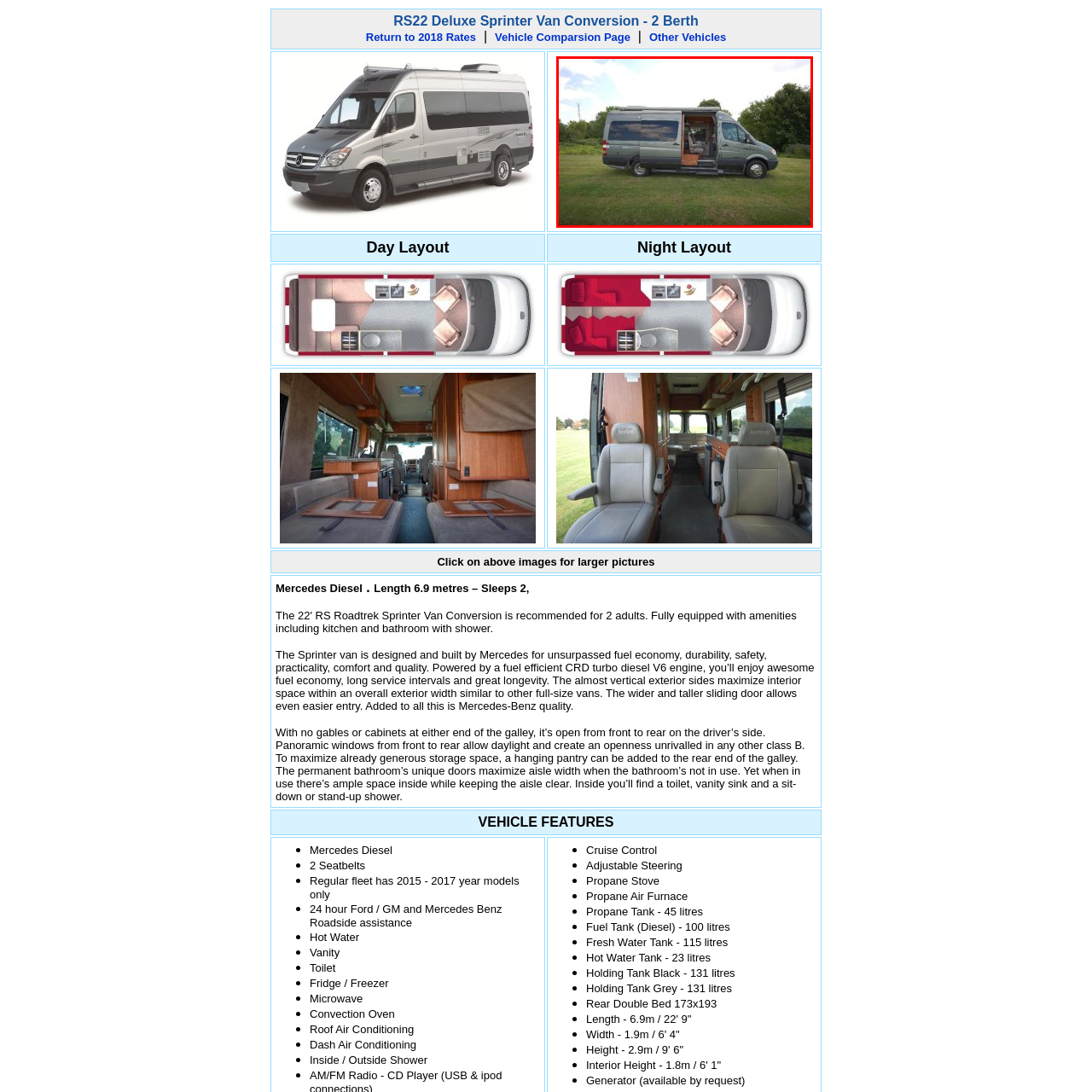How many people can the van accommodate?
Review the image marked by the red bounding box and deliver a detailed response to the question.

The caption describes the van as a 'compact yet fully-equipped living space for two', implying that the van is designed to accommodate two people.